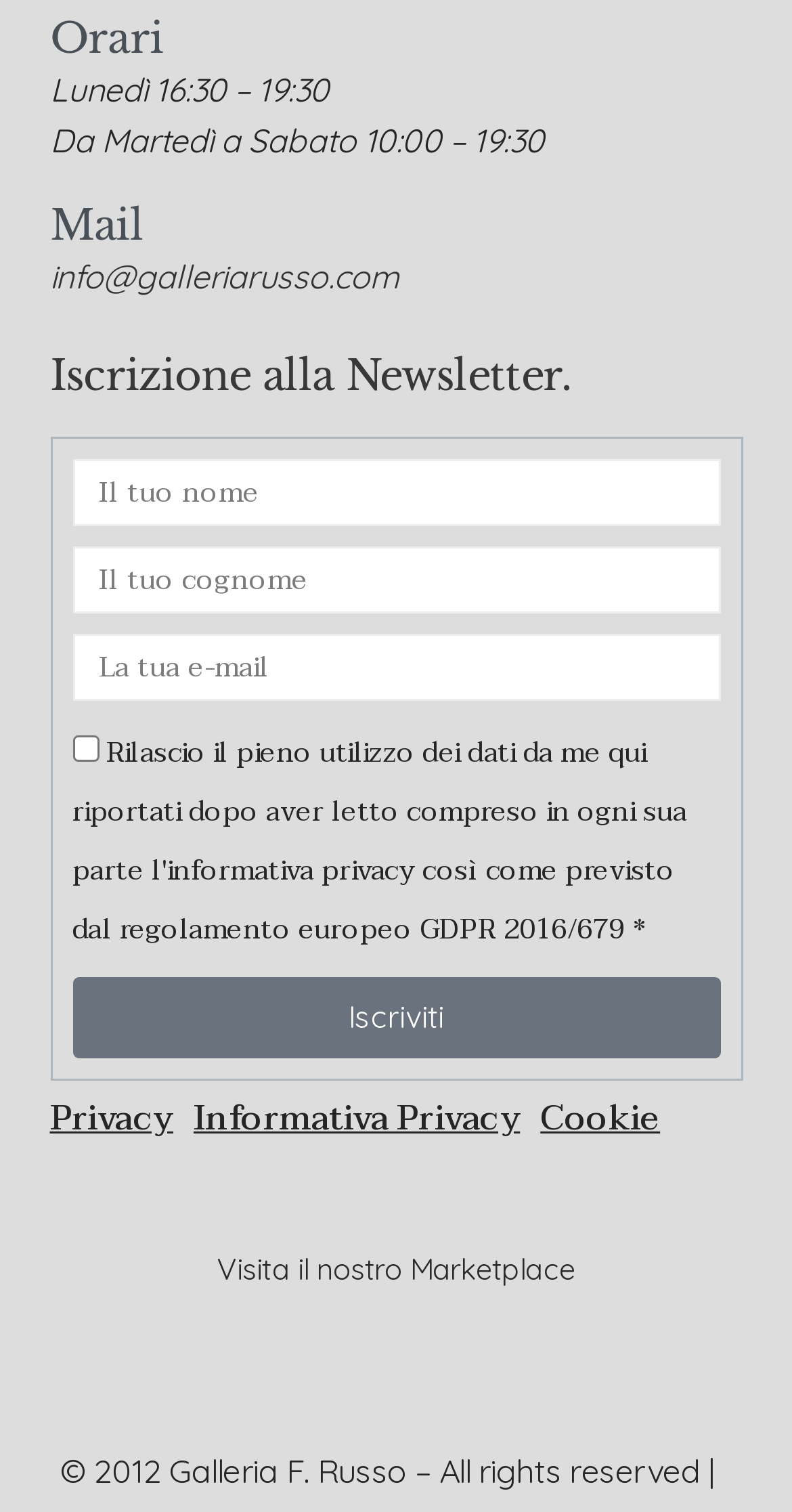Please examine the image and answer the question with a detailed explanation:
How many textboxes are there in the newsletter subscription section?

I counted the number of textboxes in the newsletter subscription section, which are labeled as 'Il tuo nome', 'Il tuo cognome', and 'La tua e-mail', and found that there are 3 textboxes.